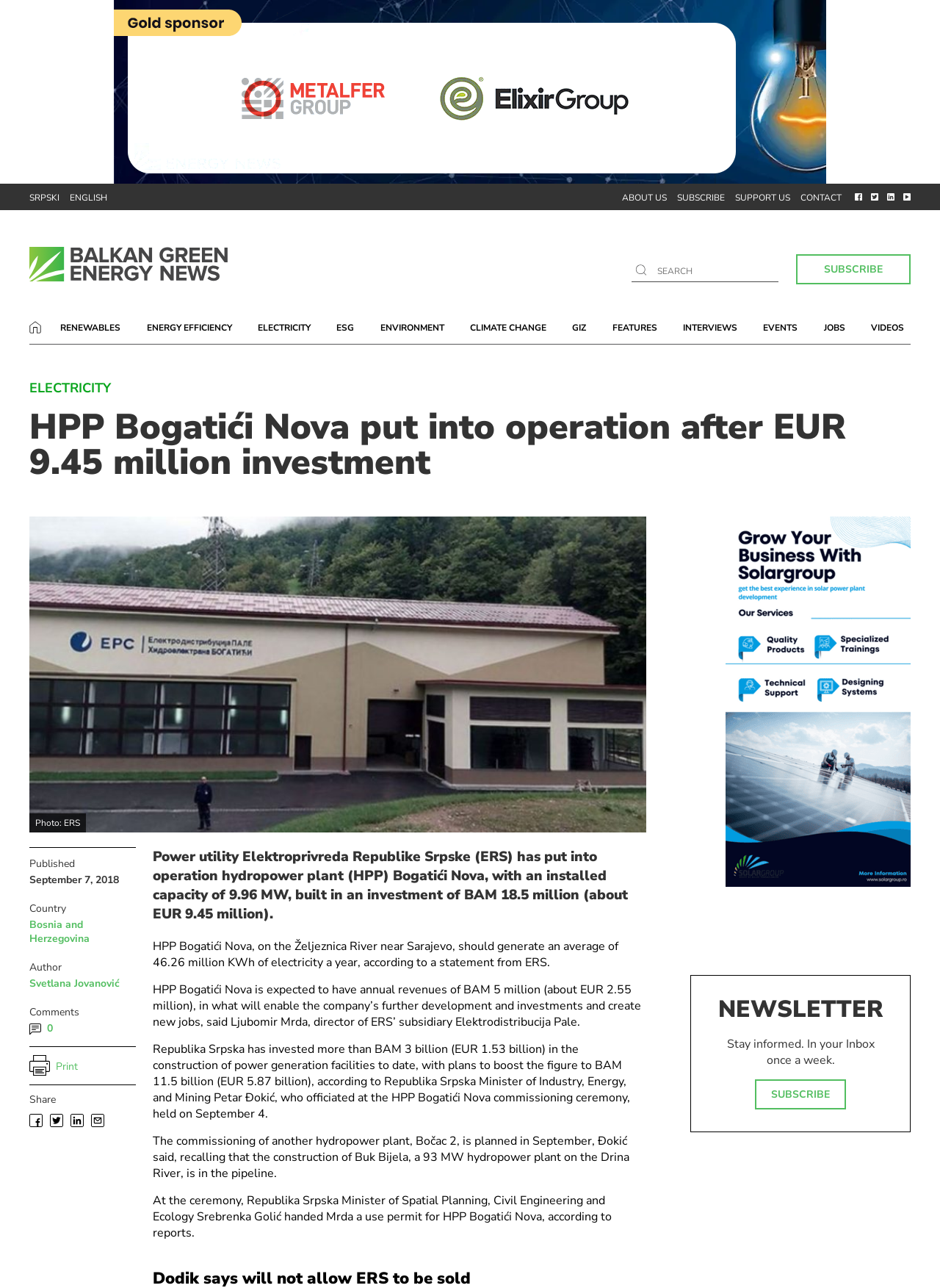How many million KWh of electricity will HPP Bogatići Nova generate per year?
Please provide a comprehensive answer to the question based on the webpage screenshot.

The answer can be found in the second paragraph of the article, which states that 'HPP Bogatići Nova, on the Željeznica River near Sarajevo, should generate an average of 46.26 million KWh of electricity a year, according to a statement from ERS.'